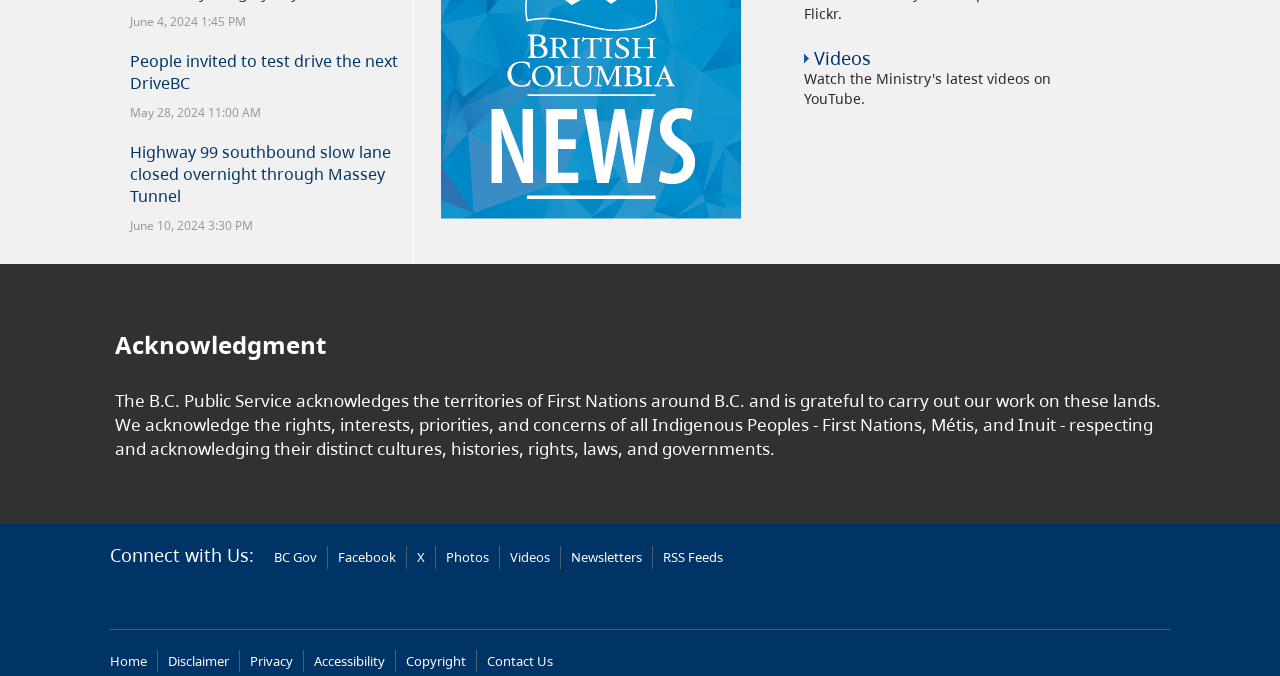Identify the bounding box coordinates of the section that should be clicked to achieve the task described: "Share the article on Facebook".

None